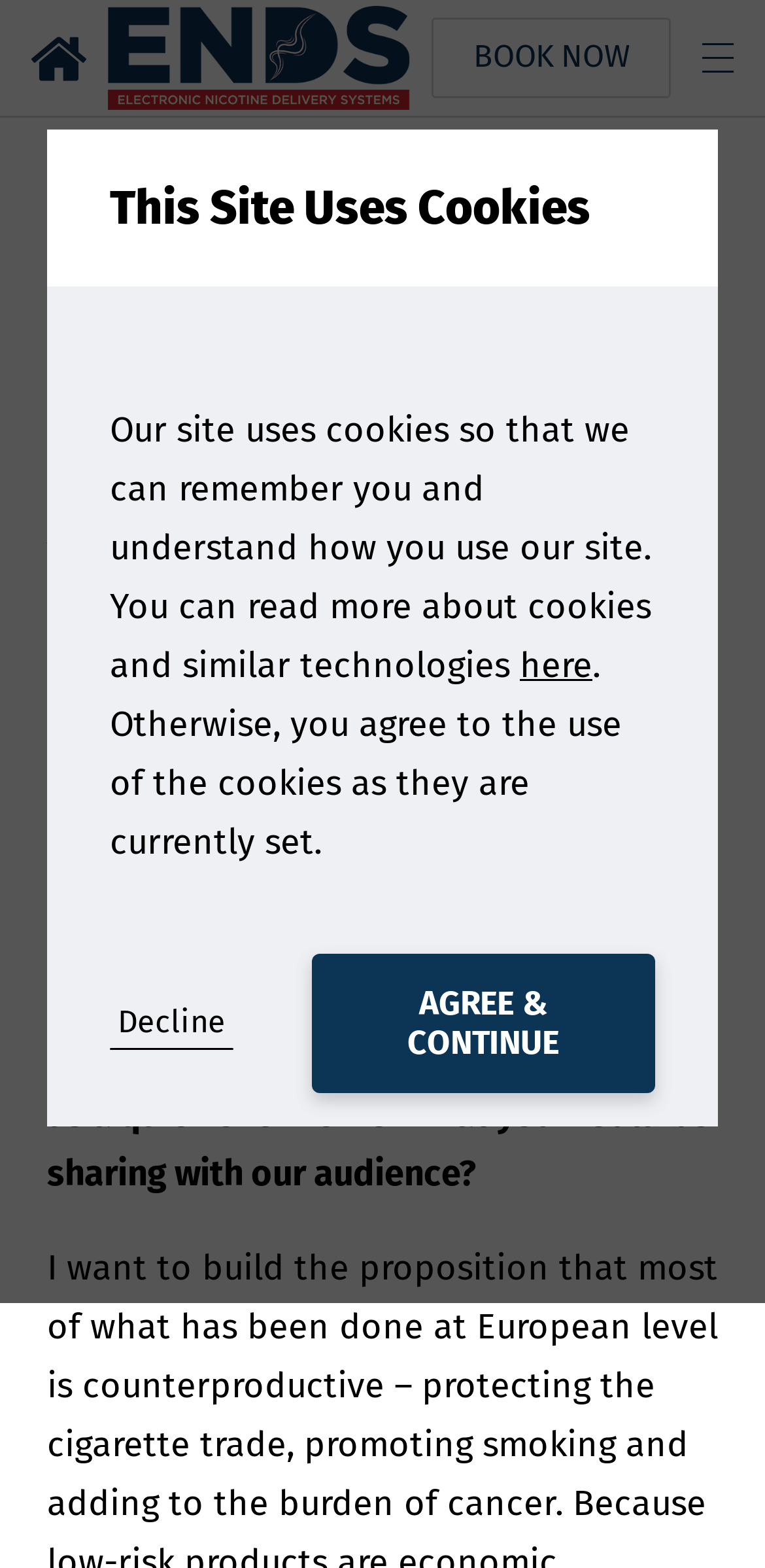What is the event related to?
Refer to the image and respond with a one-word or short-phrase answer.

Speaker Interview